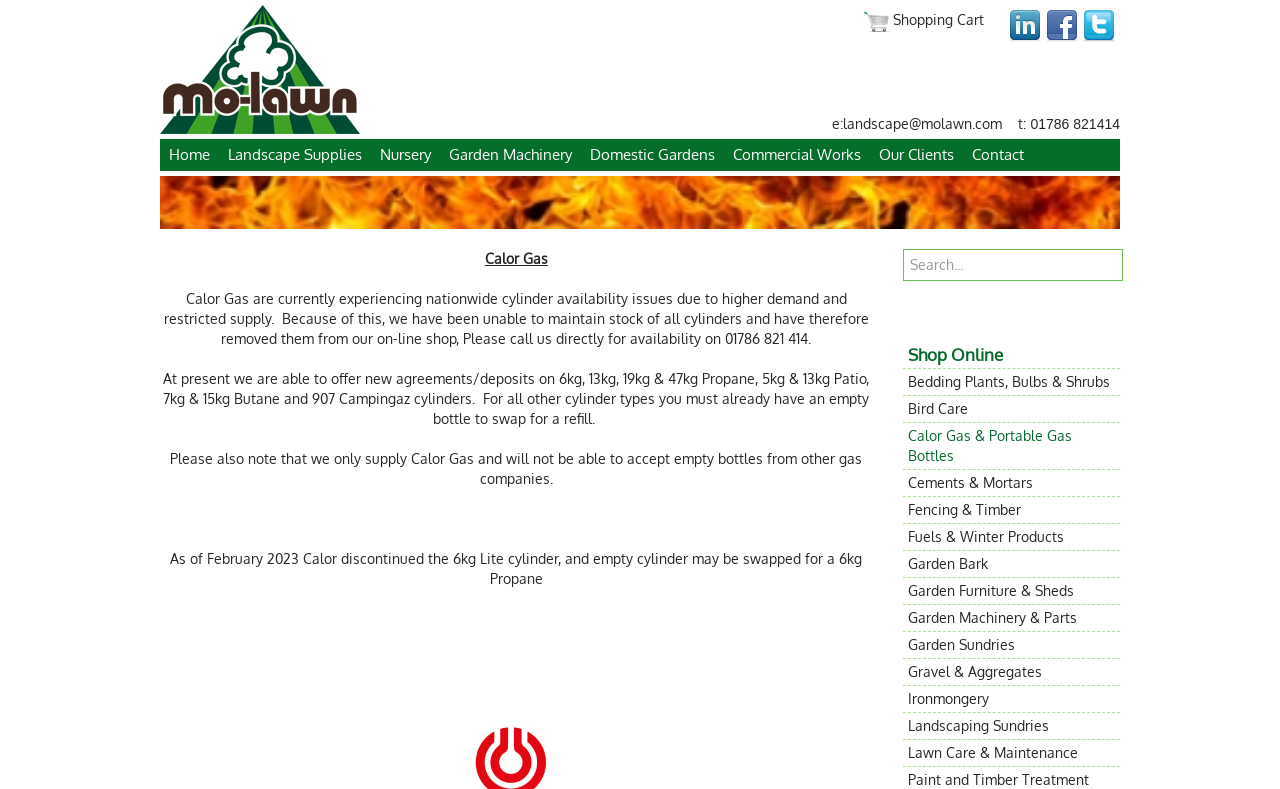Identify the bounding box coordinates of the clickable region required to complete the instruction: "Go to the home page". The coordinates should be given as four float numbers within the range of 0 and 1, i.e., [left, top, right, bottom].

[0.125, 0.176, 0.171, 0.217]